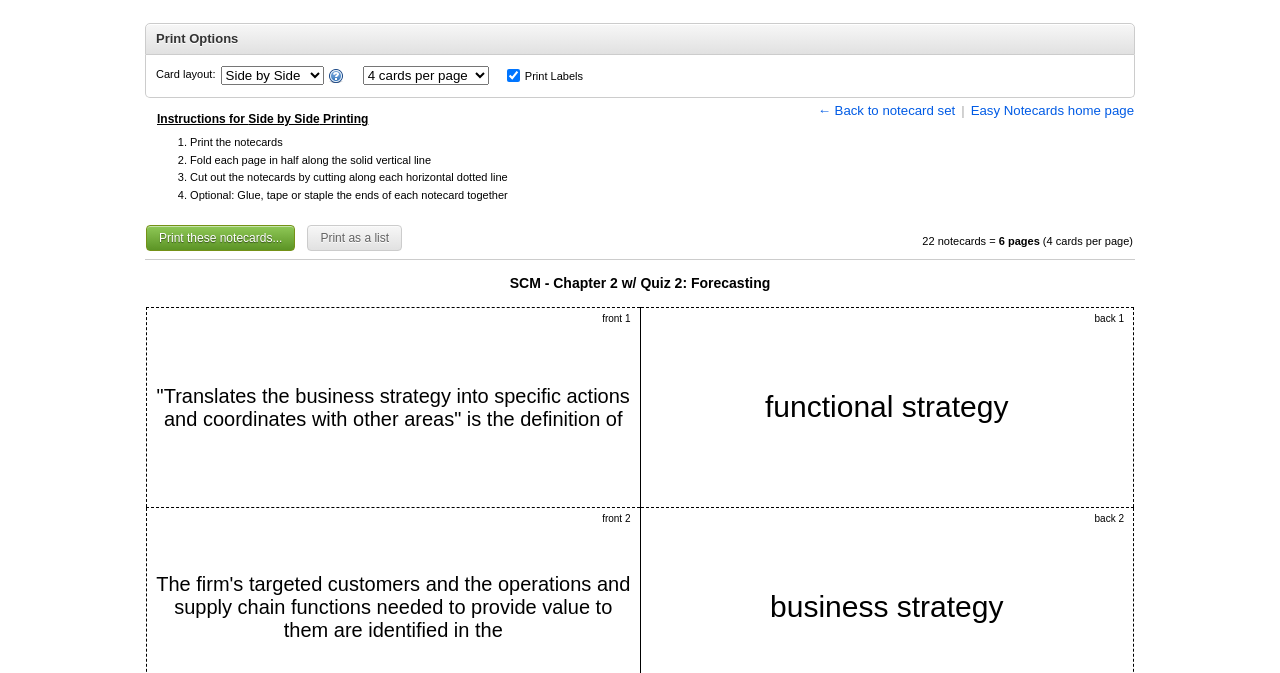What is the purpose of folding each page in half?
Please respond to the question with a detailed and informative answer.

According to the instructions for side-by-side printing, folding each page in half is necessary along the solid vertical line. This instruction is listed as step 2 with a bounding box coordinate of [0.148, 0.228, 0.337, 0.246].